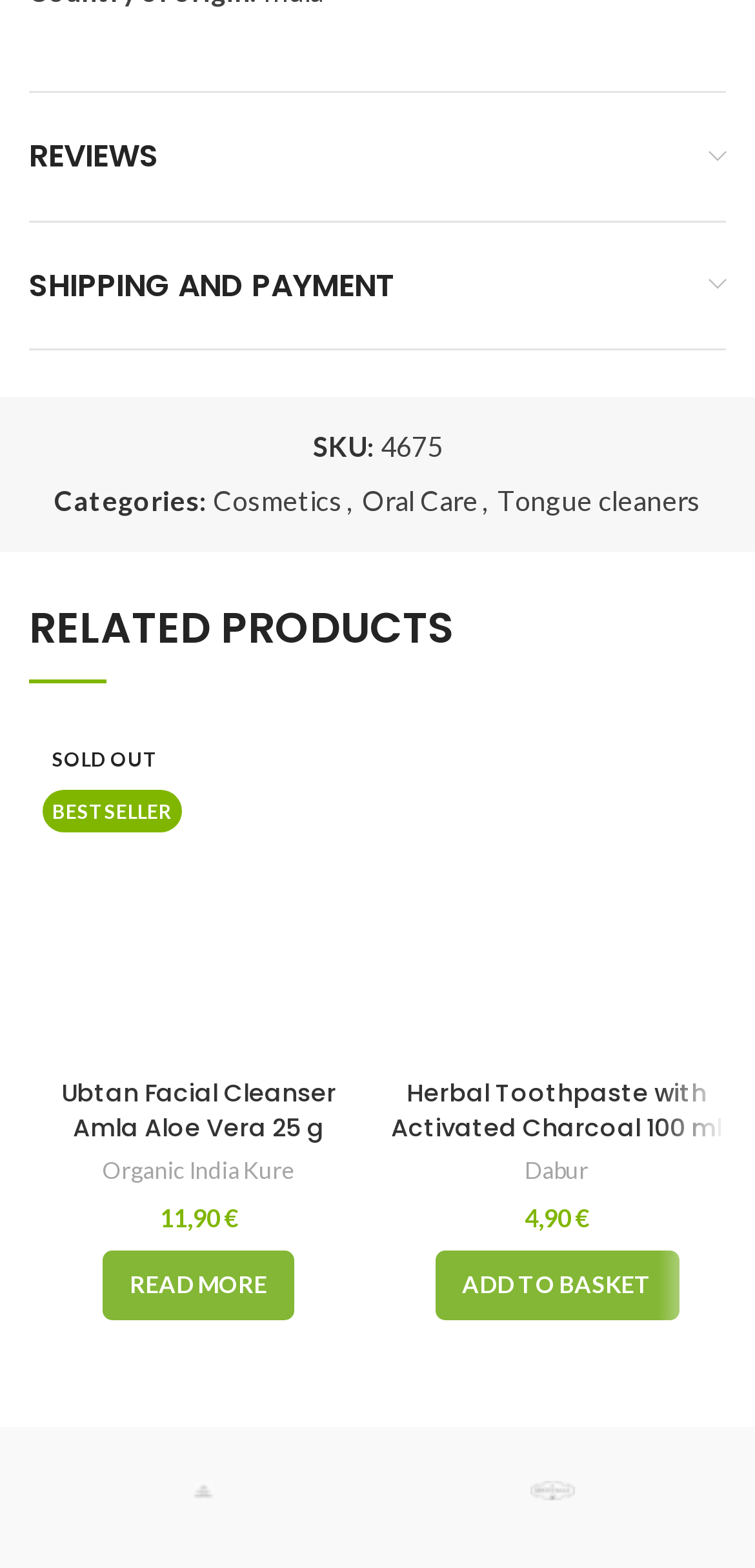Please answer the following question using a single word or phrase: What is the price of the Ubtan Facial Cleanser?

11,90 €